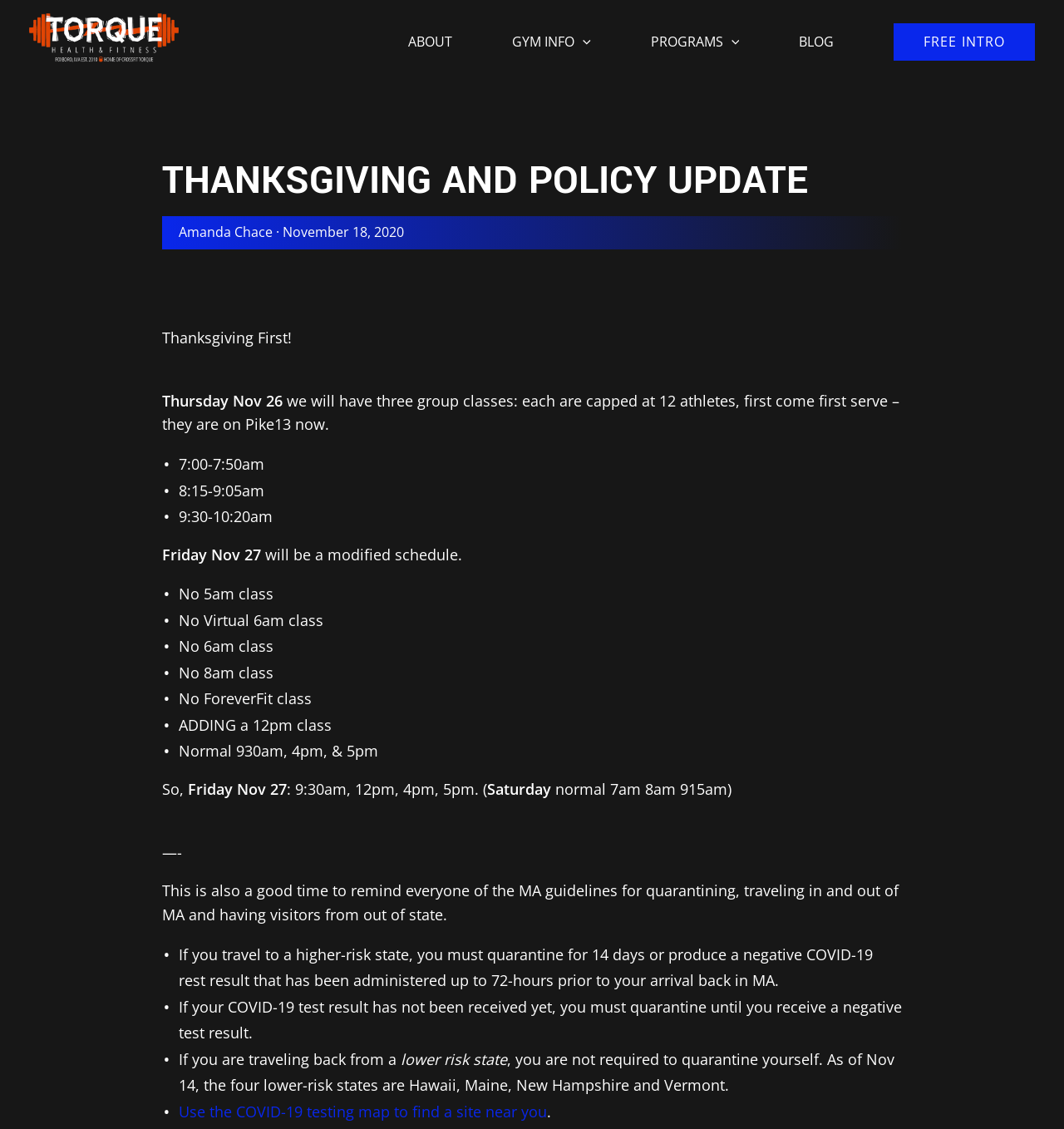Please indicate the bounding box coordinates of the element's region to be clicked to achieve the instruction: "Click the 'FREE INTRO' link". Provide the coordinates as four float numbers between 0 and 1, i.e., [left, top, right, bottom].

[0.84, 0.02, 0.973, 0.054]